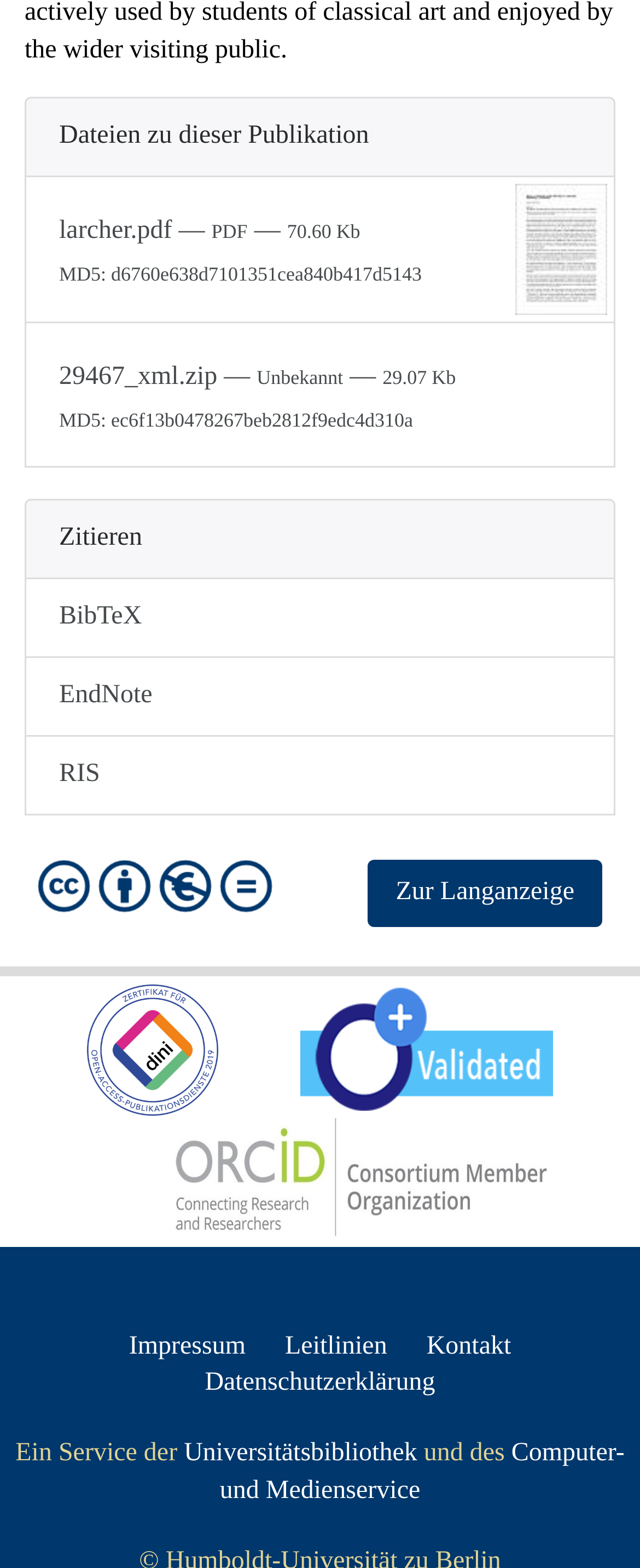How many logos are displayed at the bottom of the webpage?
Using the image provided, answer with just one word or phrase.

4